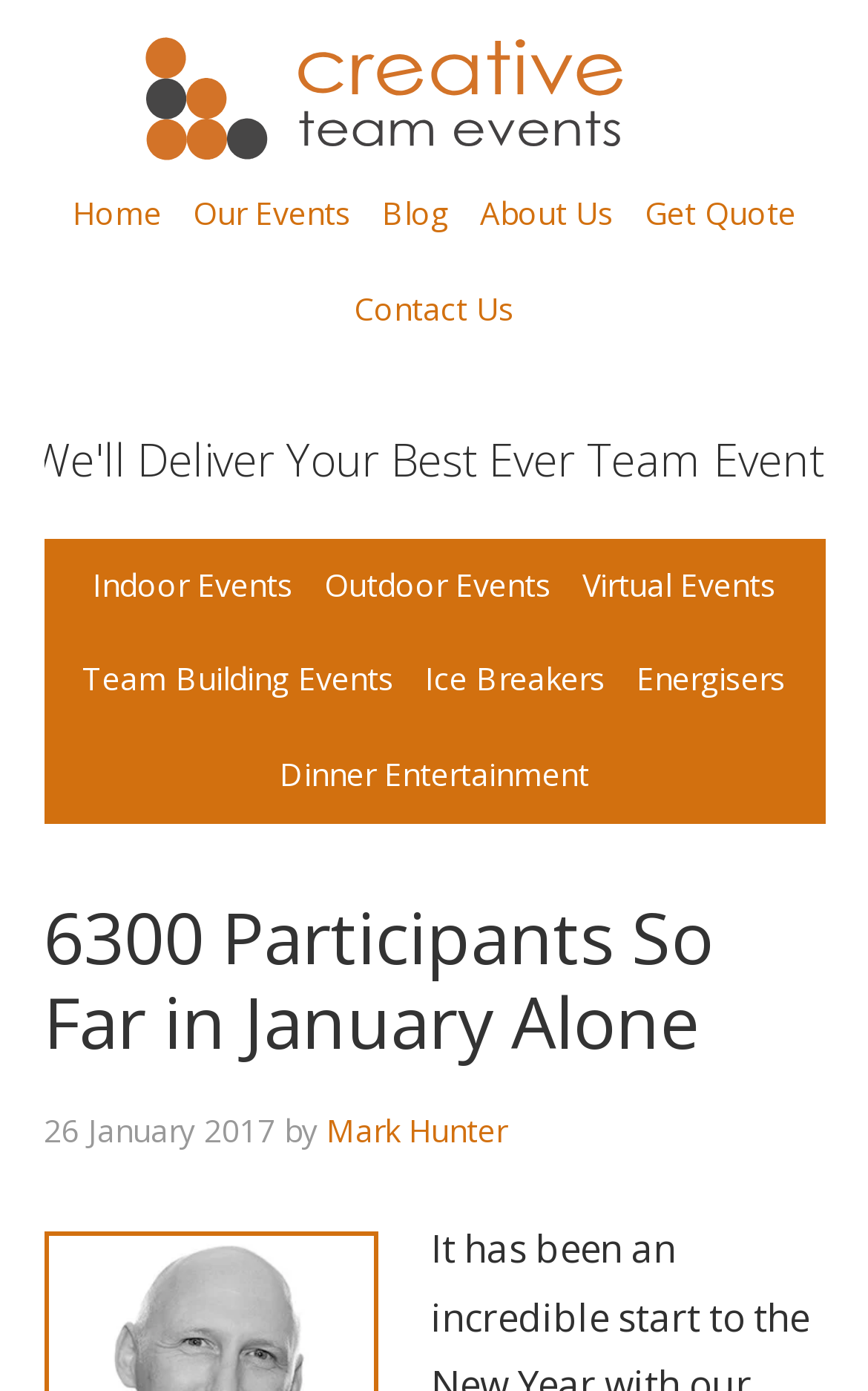Find the bounding box coordinates of the element's region that should be clicked in order to follow the given instruction: "Get a quote". The coordinates should consist of four float numbers between 0 and 1, i.e., [left, top, right, bottom].

[0.724, 0.12, 0.935, 0.189]